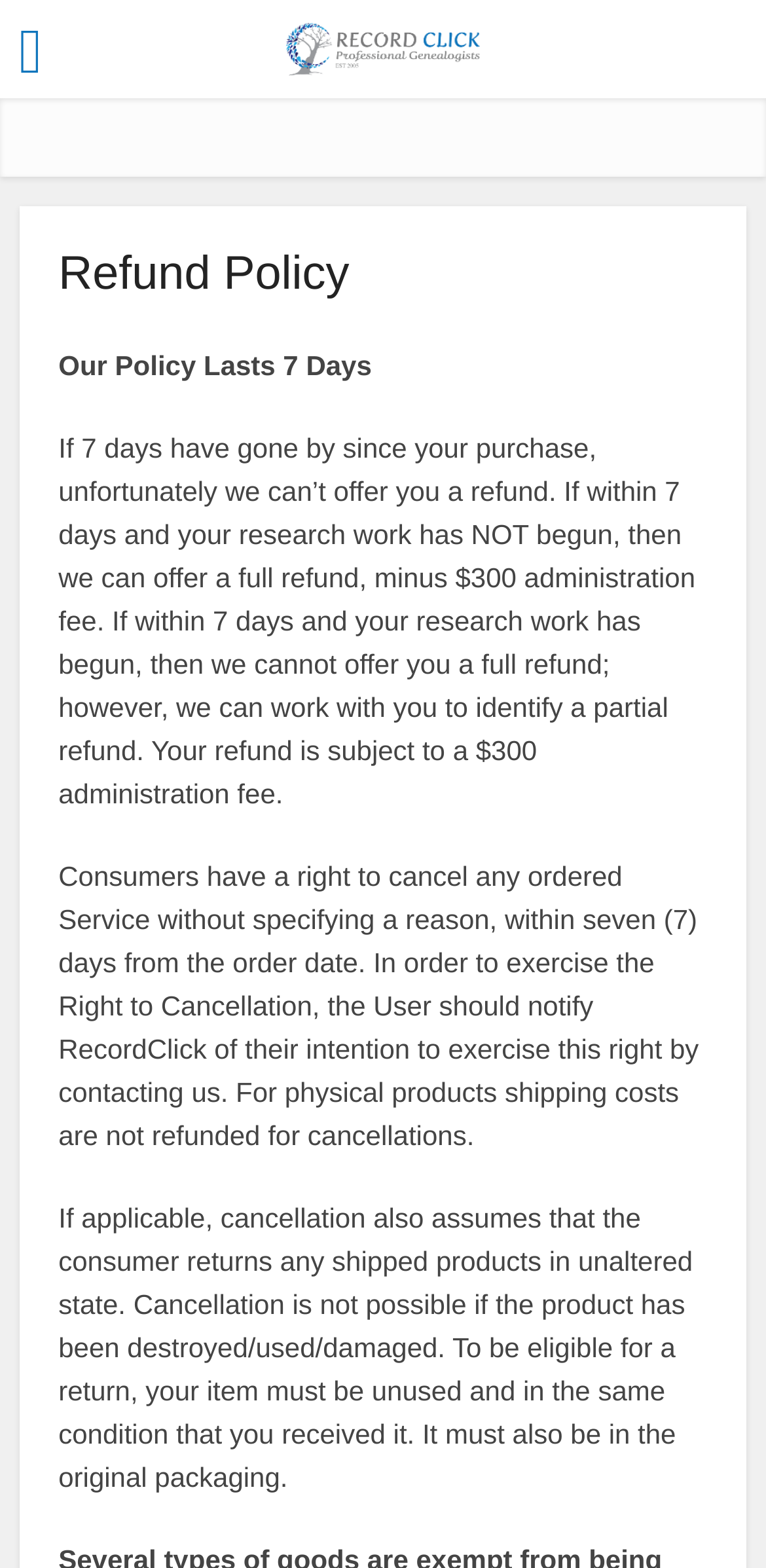What is the duration of the refund policy?
Refer to the screenshot and deliver a thorough answer to the question presented.

I found the answer by looking at the StaticText element with the text 'Our Policy Lasts 7 Days' and also the text 'If 7 days have gone by since your purchase, unfortunately we can’t offer you a refund.' which both mention the 7-day duration of the refund policy.